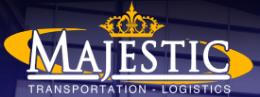Provide a thorough and detailed response to the question by examining the image: 
What is the subtitle of the logo?

The logo has a subtitled description that reads 'TRANSPORTATION - LOGISTICS', which emphasizes the firm's focus on logistics.